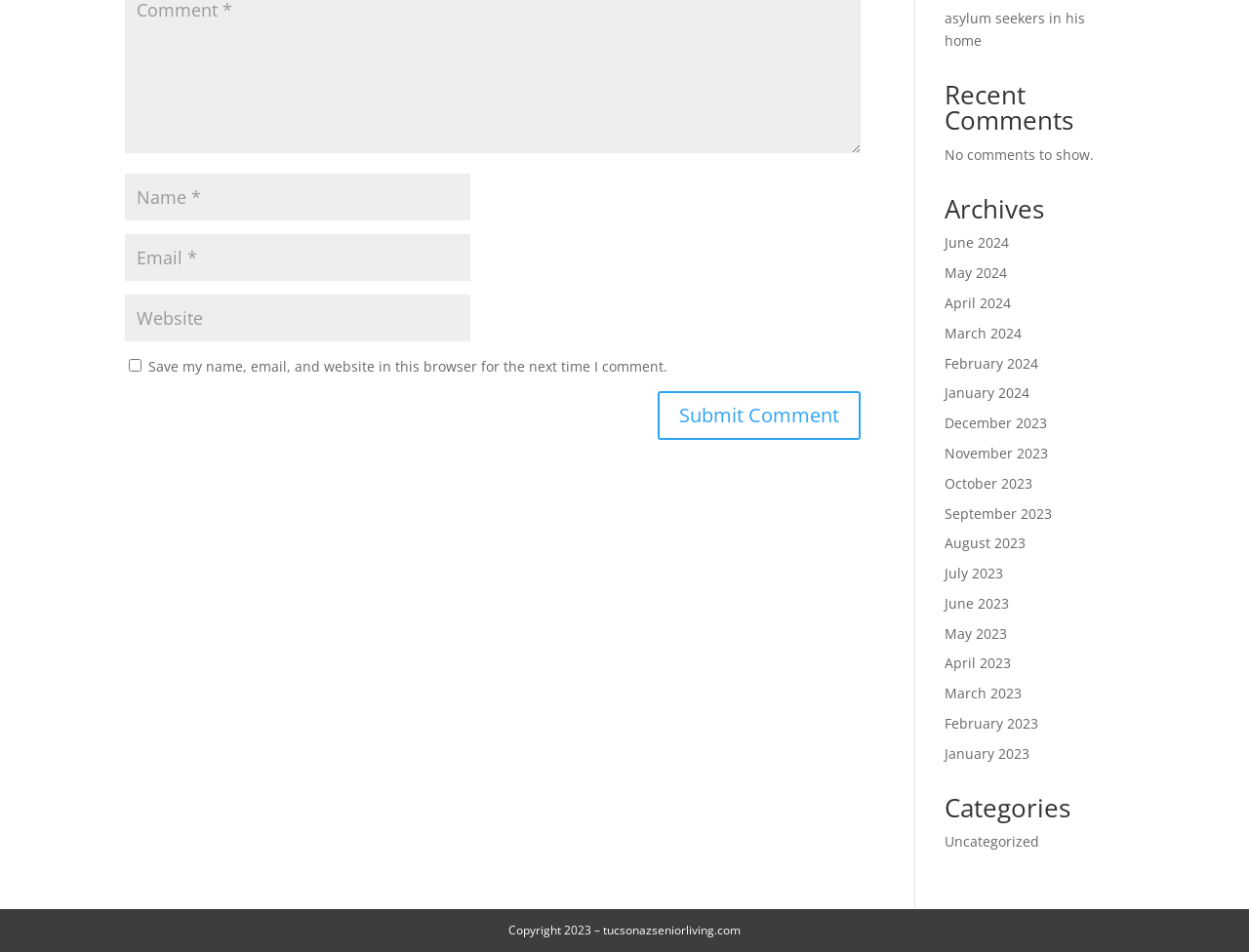Calculate the bounding box coordinates of the UI element given the description: "Esports".

None